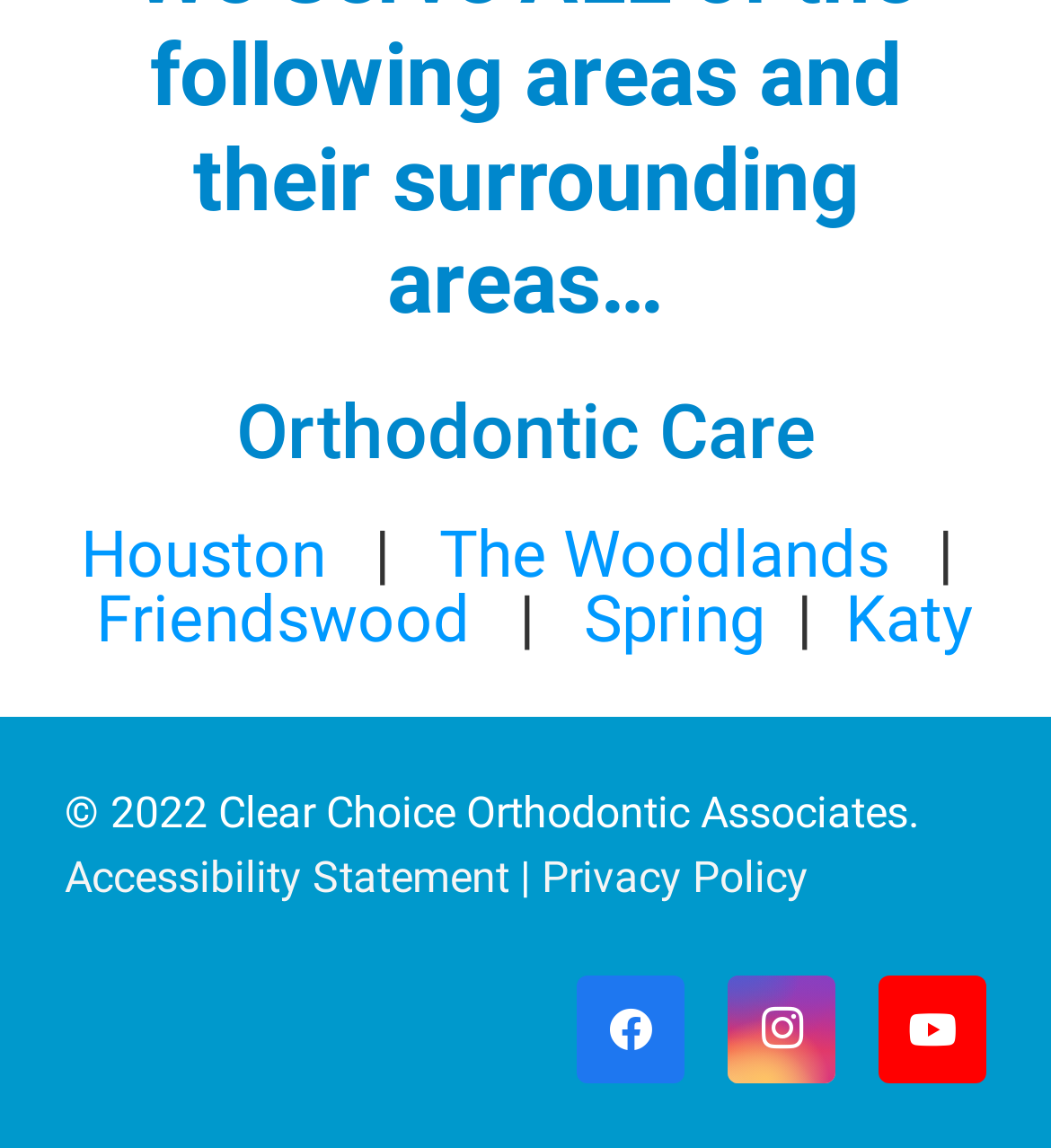Identify the bounding box for the described UI element. Provide the coordinates in (top-left x, top-left y, bottom-right x, bottom-right y) format with values ranging from 0 to 1: The Woodlands

[0.418, 0.451, 0.846, 0.516]